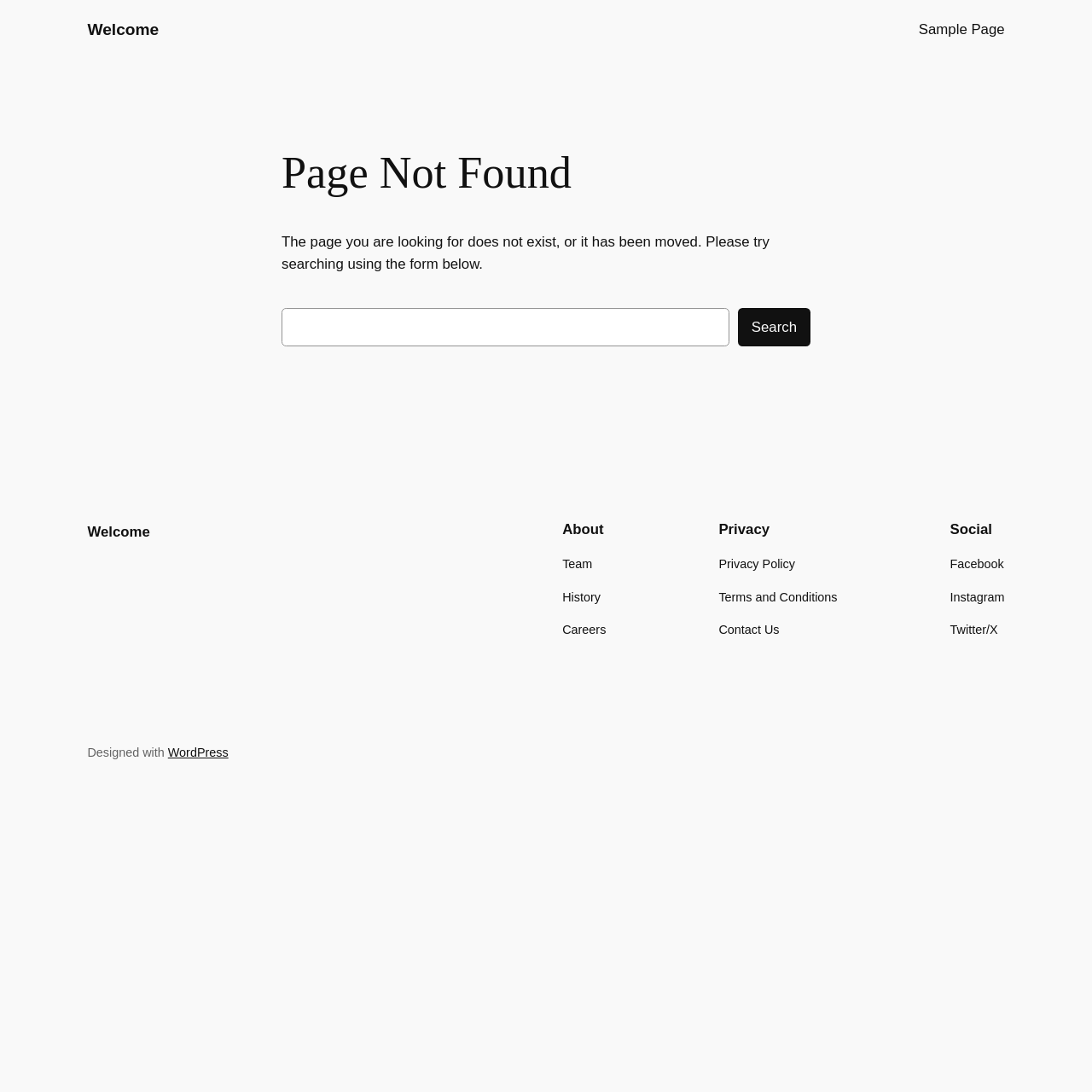Please look at the image and answer the question with a detailed explanation: What is the name of the platform used to design the website?

At the bottom of the page, there is a static text 'Designed with' followed by a link 'WordPress', which suggests that the website was designed using the WordPress platform.